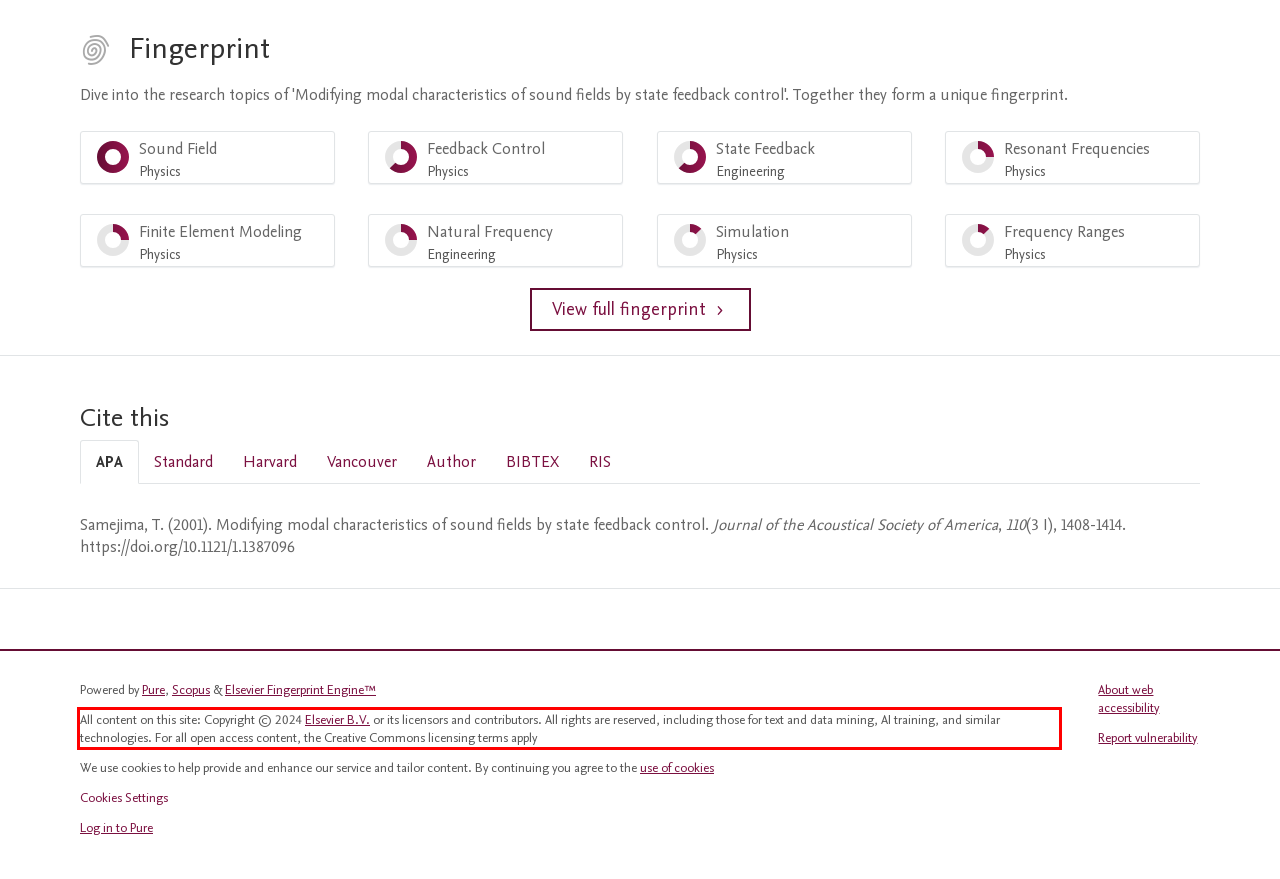You have a webpage screenshot with a red rectangle surrounding a UI element. Extract the text content from within this red bounding box.

All content on this site: Copyright © 2024 Elsevier B.V. or its licensors and contributors. All rights are reserved, including those for text and data mining, AI training, and similar technologies. For all open access content, the Creative Commons licensing terms apply